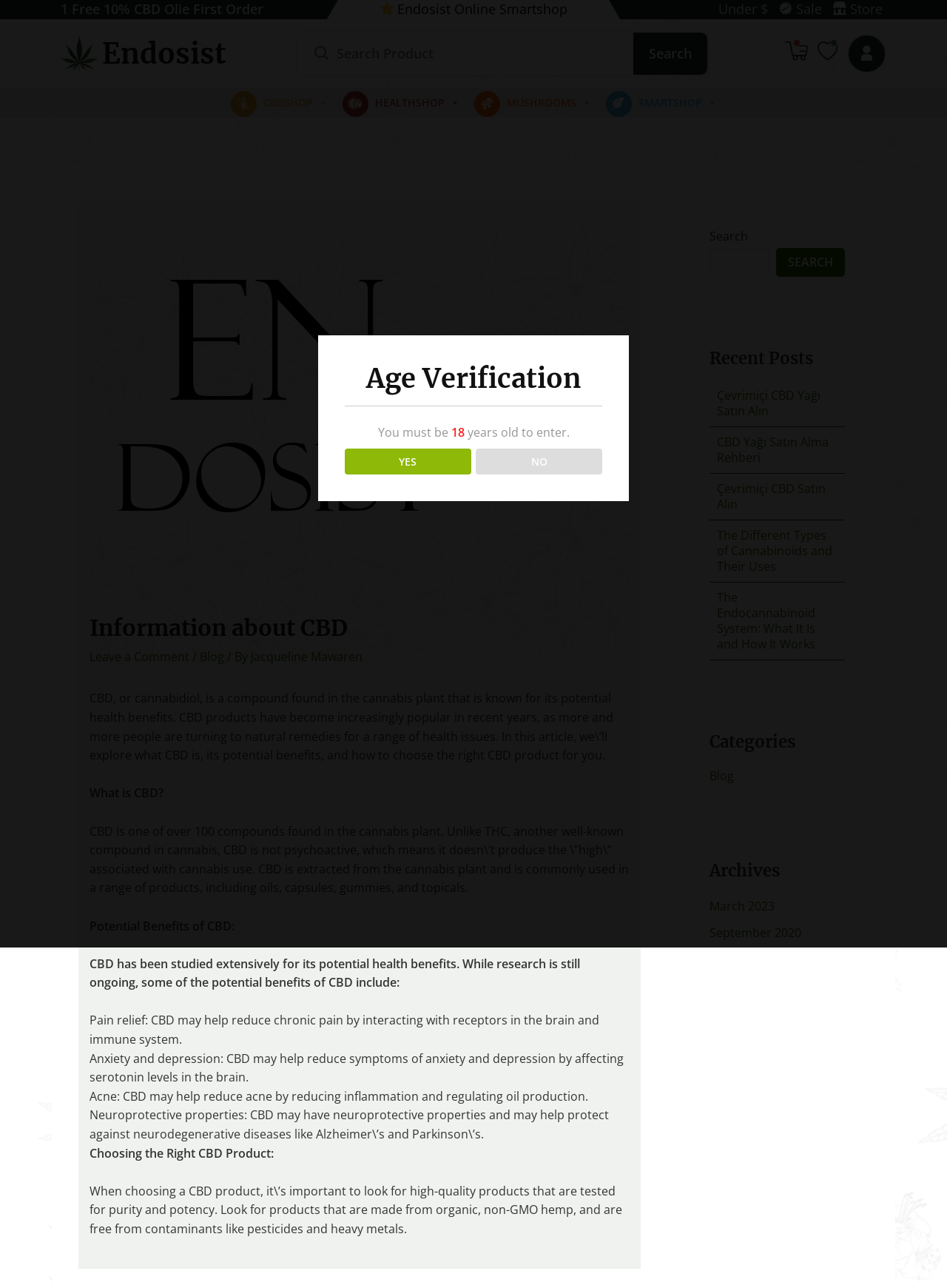Locate the bounding box coordinates of the clickable element to fulfill the following instruction: "Verify your age". Provide the coordinates as four float numbers between 0 and 1 in the format [left, top, right, bottom].

[0.364, 0.281, 0.636, 0.315]